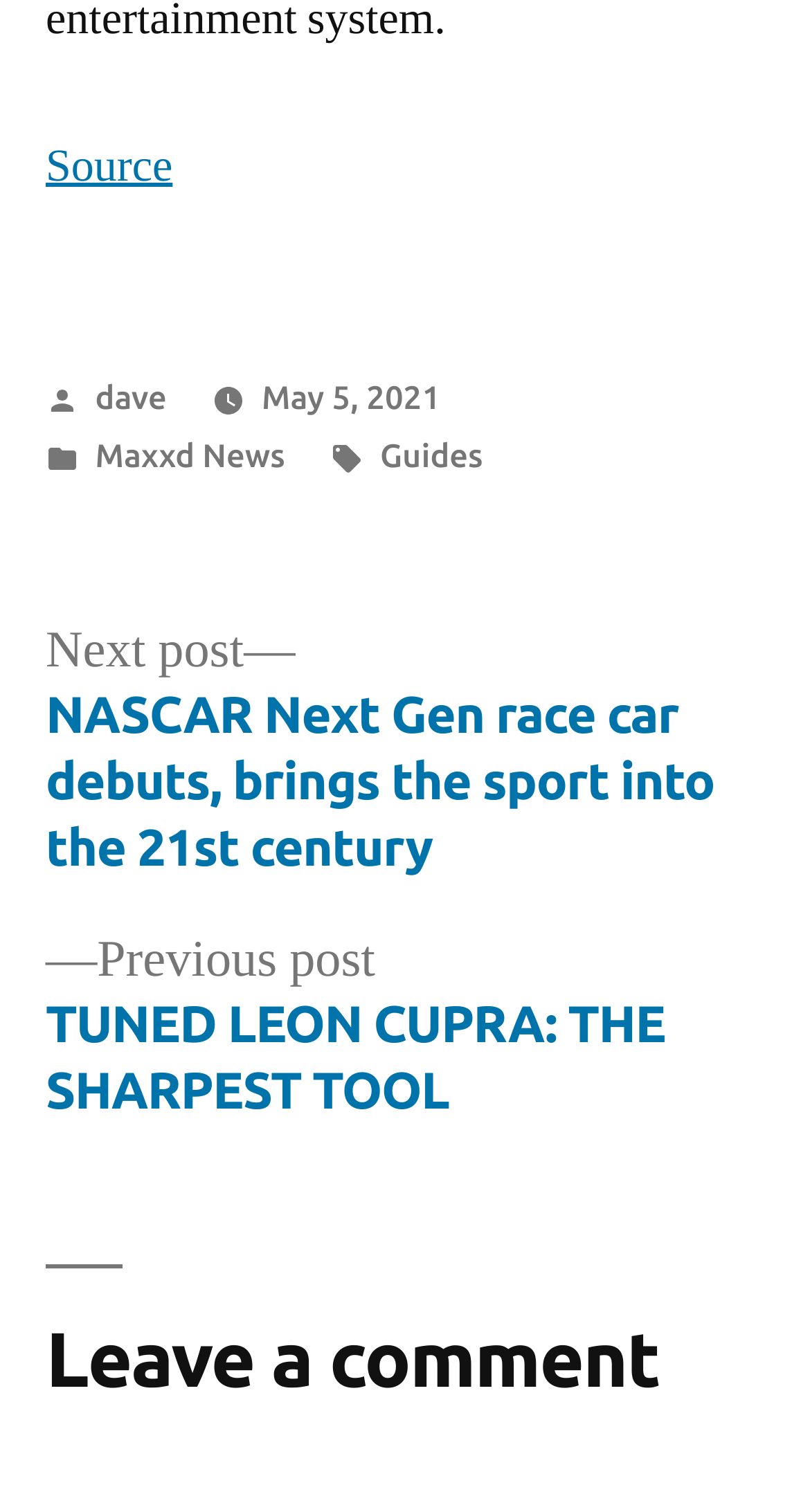What is the date of the latest article?
From the image, respond using a single word or phrase.

May 5, 2021